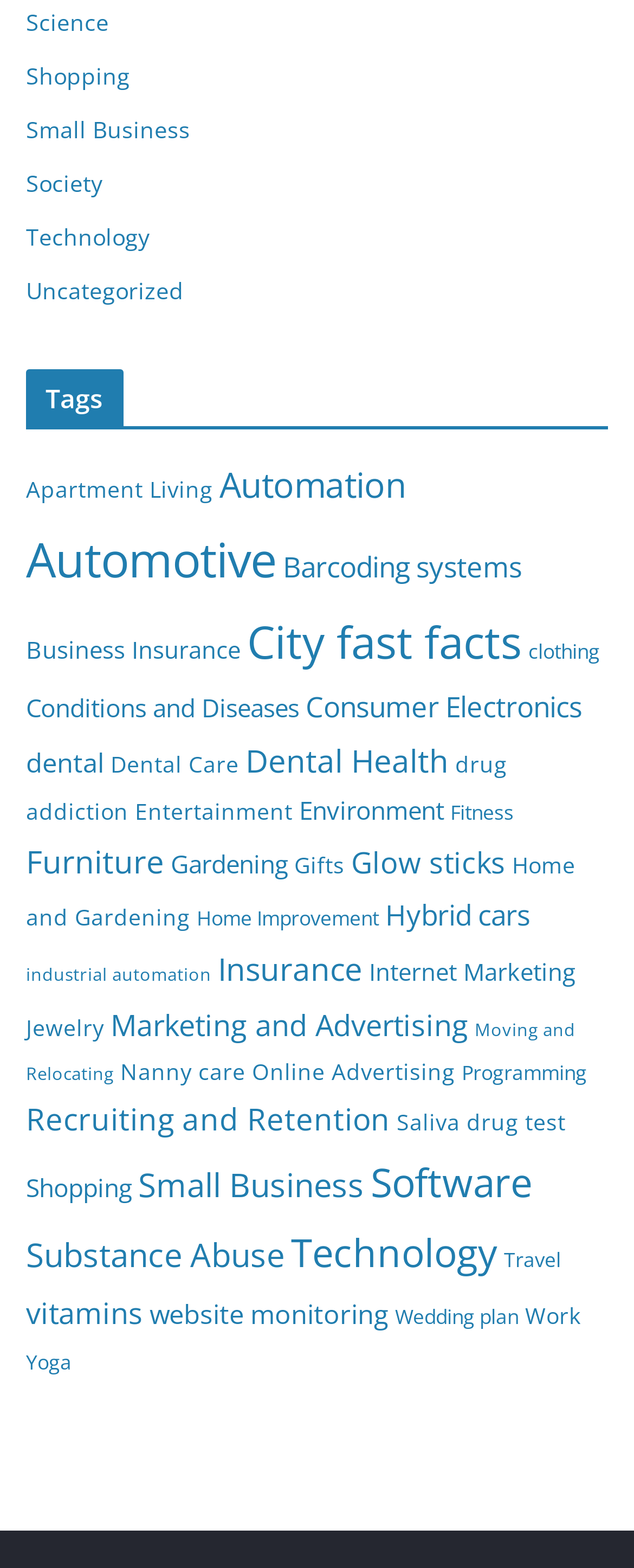Respond to the following question with a brief word or phrase:
What is the category with the most items?

Software